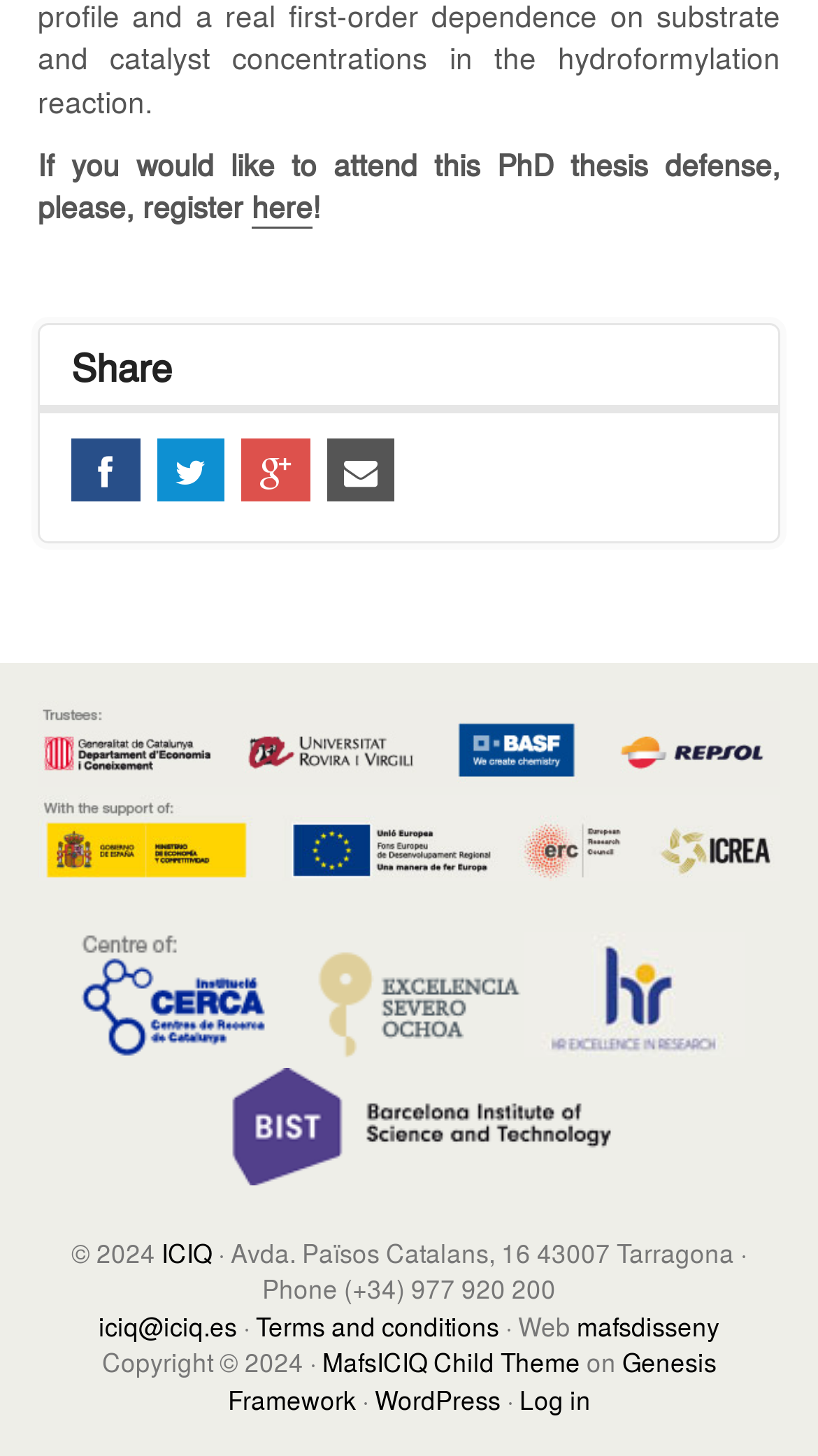Determine the bounding box coordinates for the clickable element required to fulfill the instruction: "register for the PhD thesis defense". Provide the coordinates as four float numbers between 0 and 1, i.e., [left, top, right, bottom].

[0.046, 0.127, 0.382, 0.157]